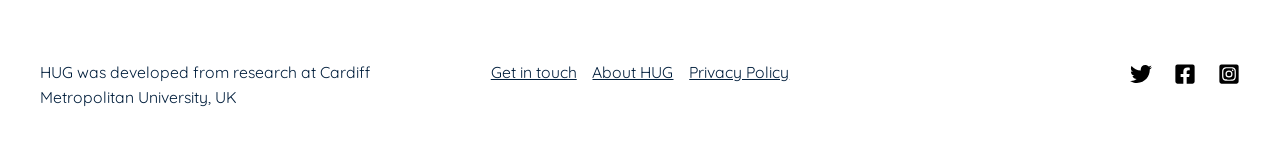What is the last link in the navigation?
Analyze the image and deliver a detailed answer to the question.

The answer can be found by examining the navigation element, which contains three link elements. The last link element has the text 'Privacy Policy', indicating that it is the last link in the navigation.